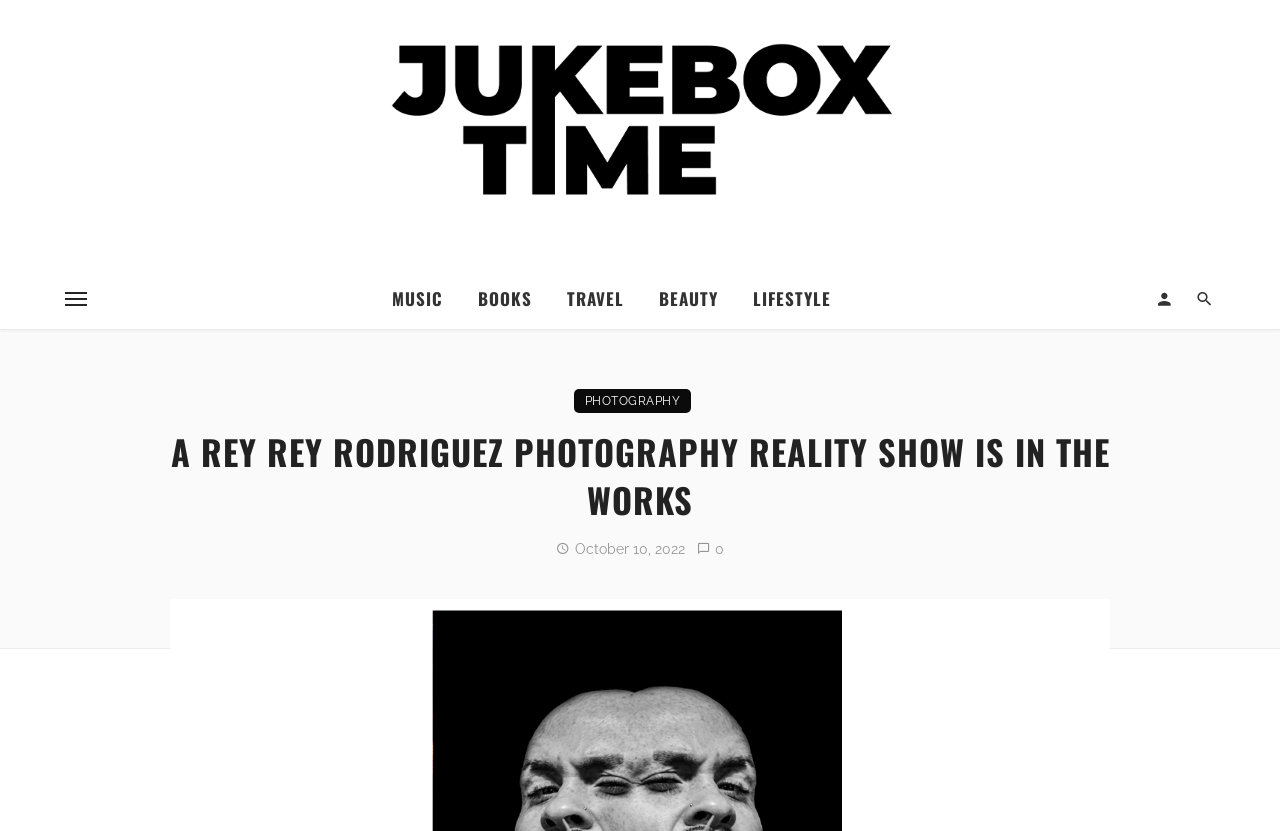What is the name of the photographer mentioned?
Please respond to the question with as much detail as possible.

The name of the photographer is mentioned in the heading 'A REY REY RODRIGUEZ PHOTOGRAPHY REALITY SHOW IS IN THE WORKS' which is located at the bounding box coordinates [0.133, 0.515, 0.867, 0.63].